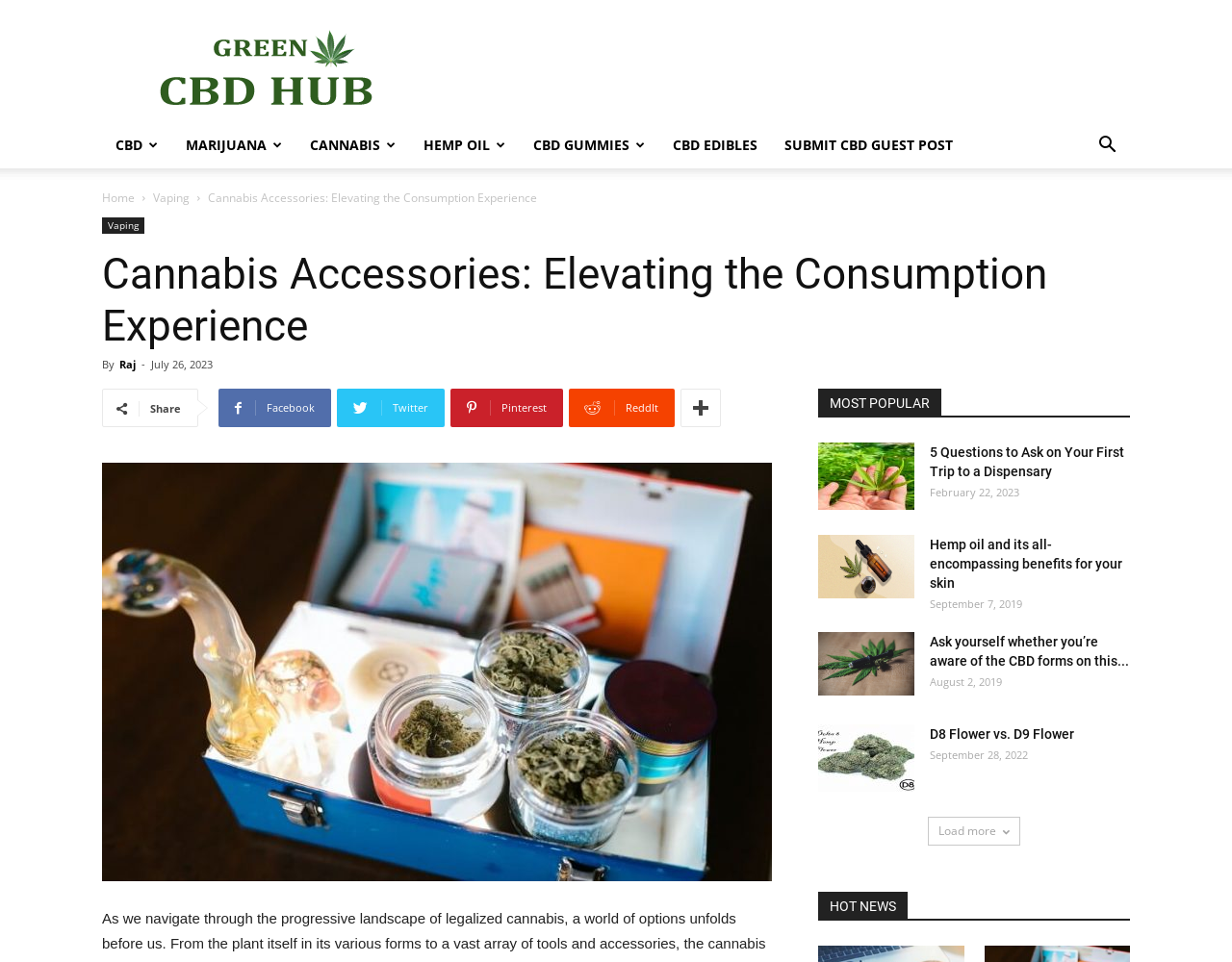Find the bounding box of the UI element described as follows: "D8 Flower vs. D9 Flower".

[0.755, 0.755, 0.872, 0.771]